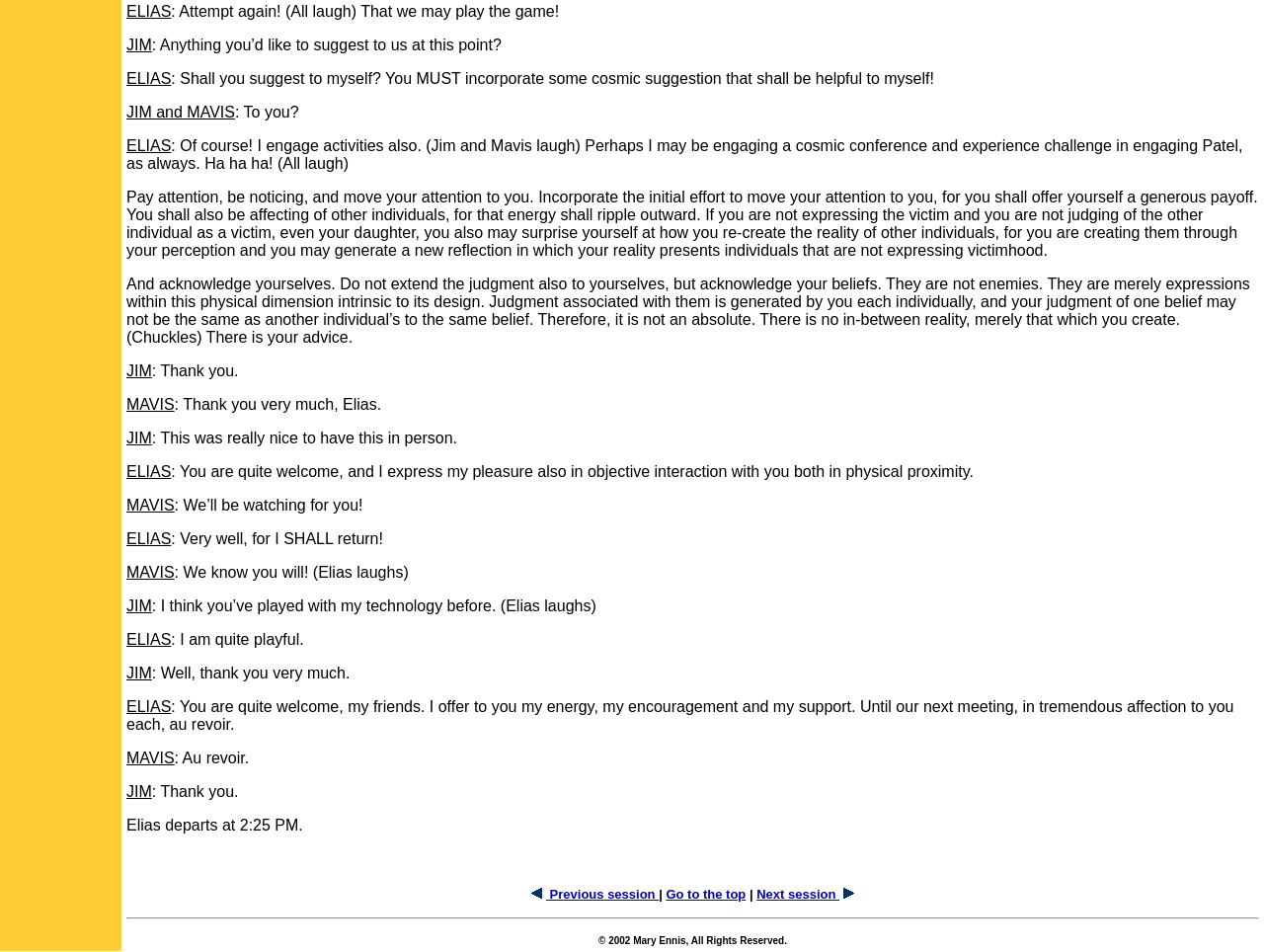Who owns the copyright?
Kindly answer the question with as much detail as you can.

The copyright notice at the bottom of the page states that the content is copyrighted by Mary Ennis, with all rights reserved.